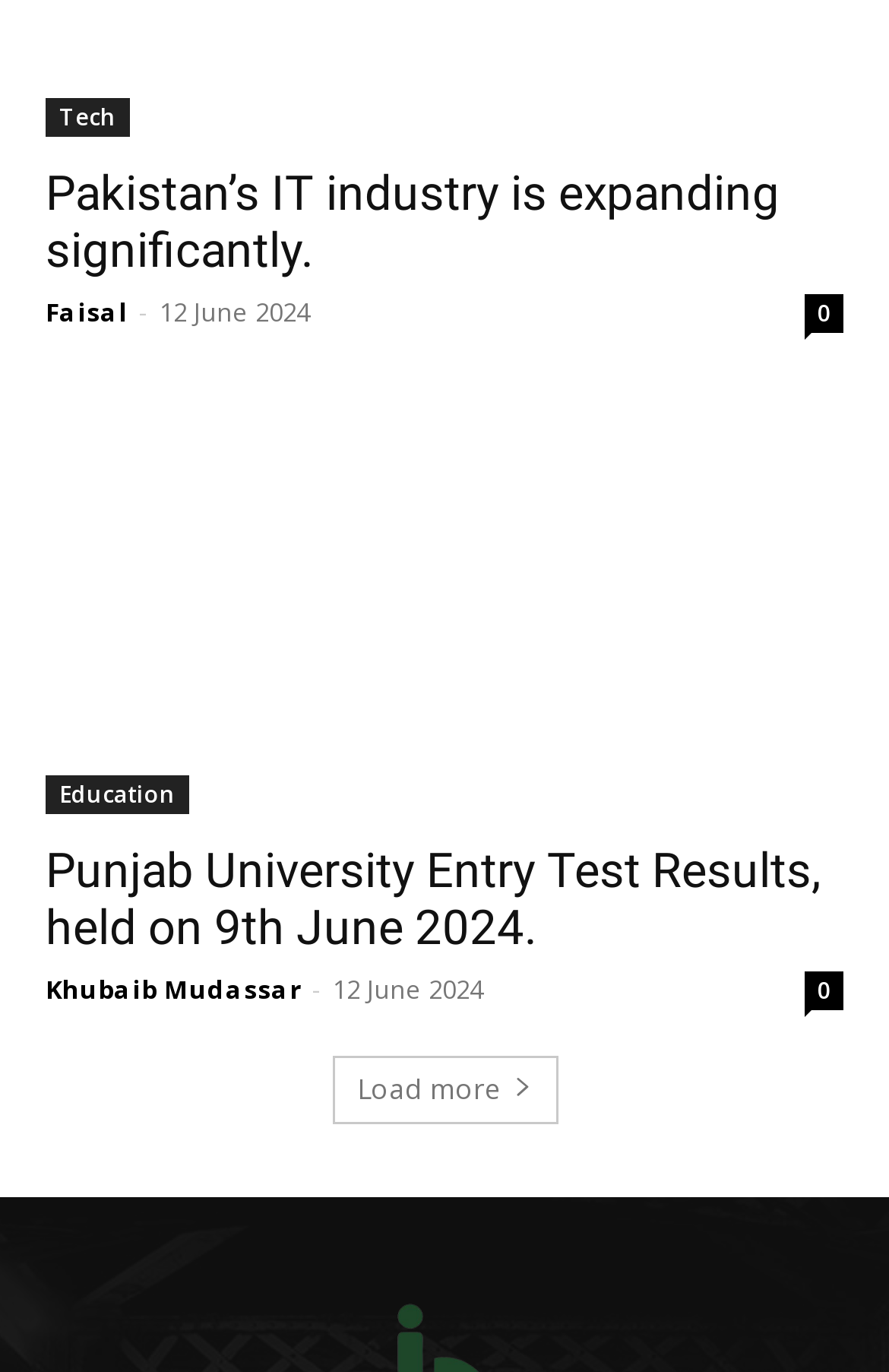Using the information in the image, give a comprehensive answer to the question: 
Who wrote the article about Punjab University Entry Test Results?

The article about Punjab University Entry Test Results has a link with the text 'Khubaib Mudassar', which is likely the author's name.